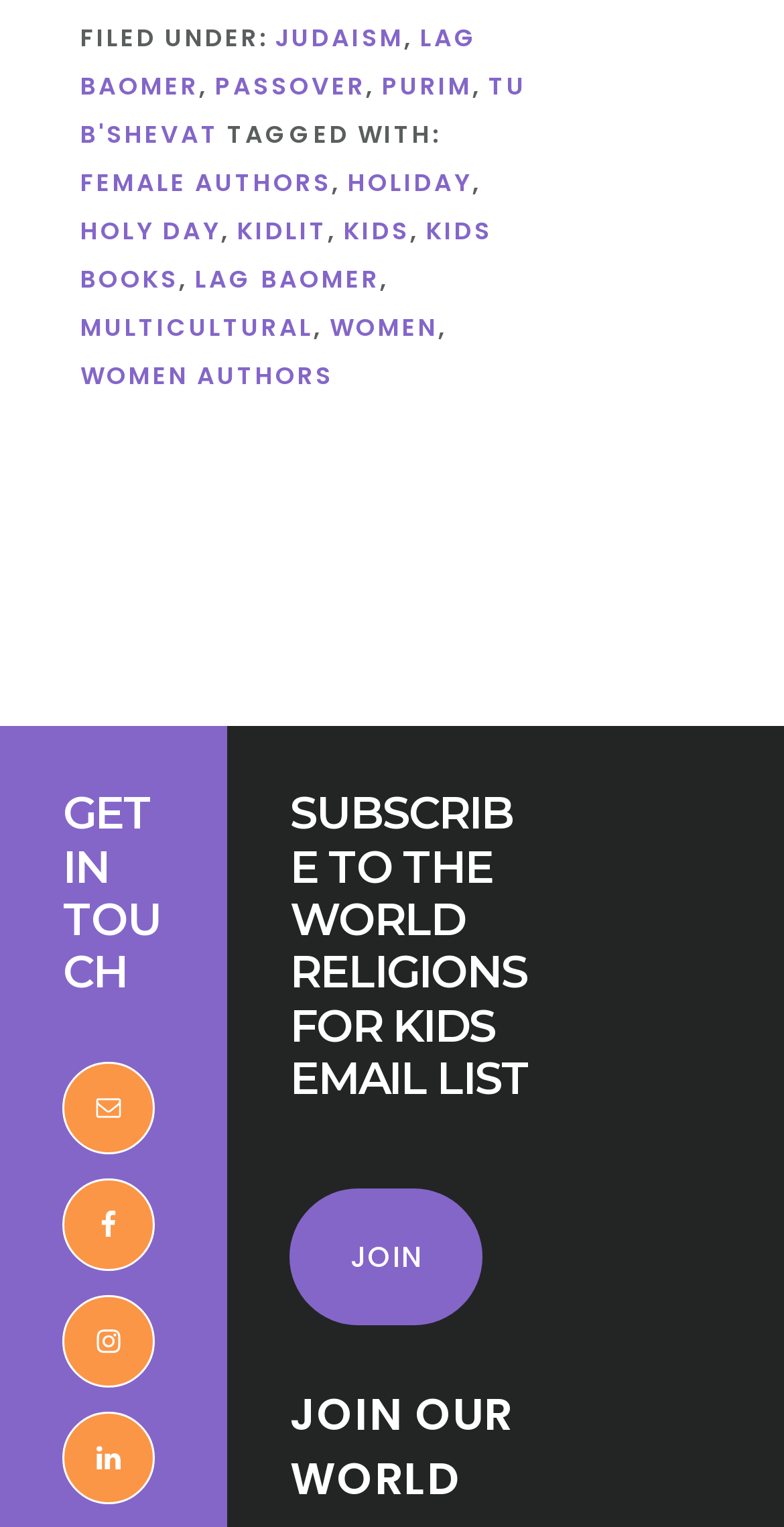What is the purpose of the 'SUBSCRIBE TO THE WORLD RELIGIONS FOR KIDS EMAIL LIST' section? Please answer the question using a single word or phrase based on the image.

Subscription